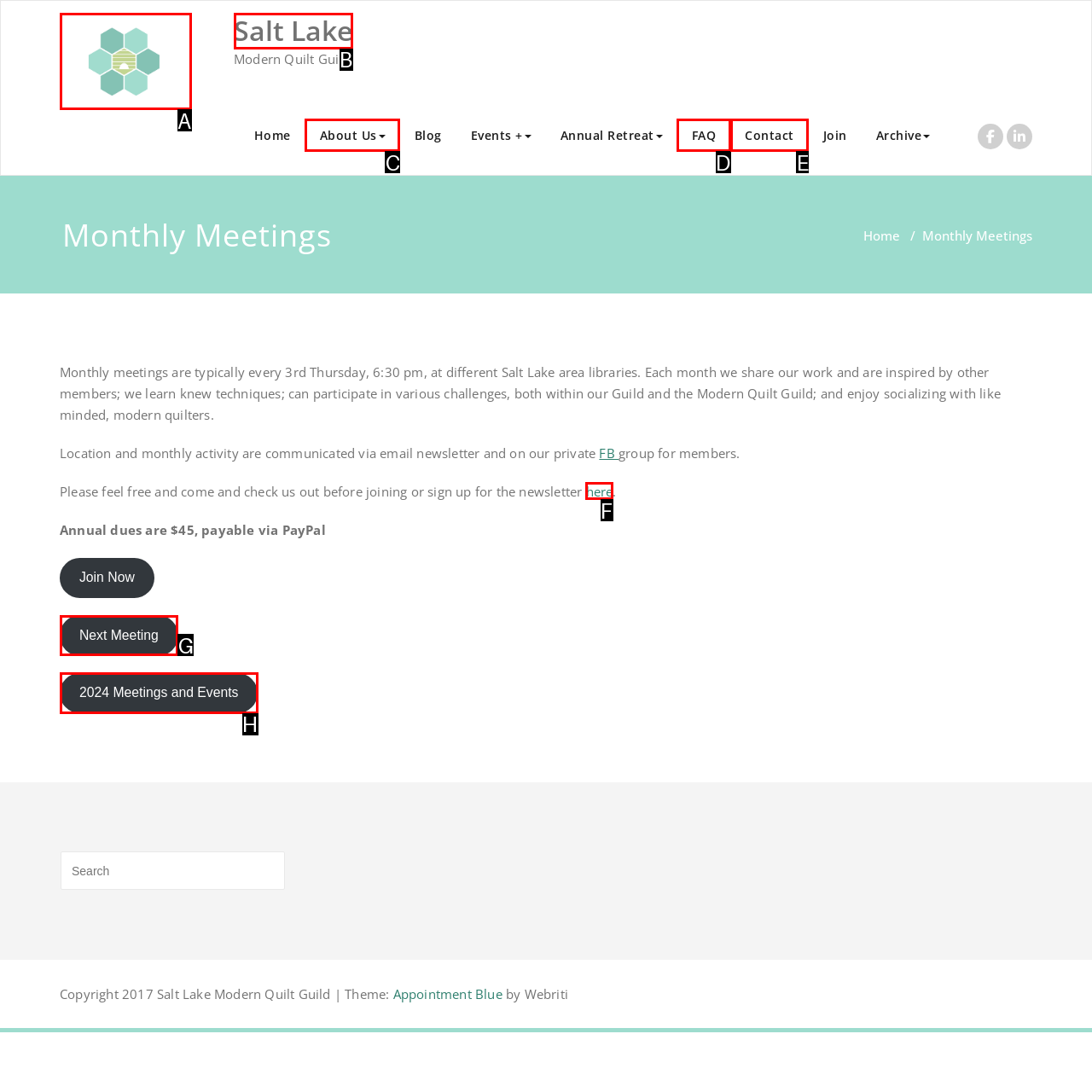Which HTML element matches the description: parent_node: Salt Lake?
Reply with the letter of the correct choice.

A